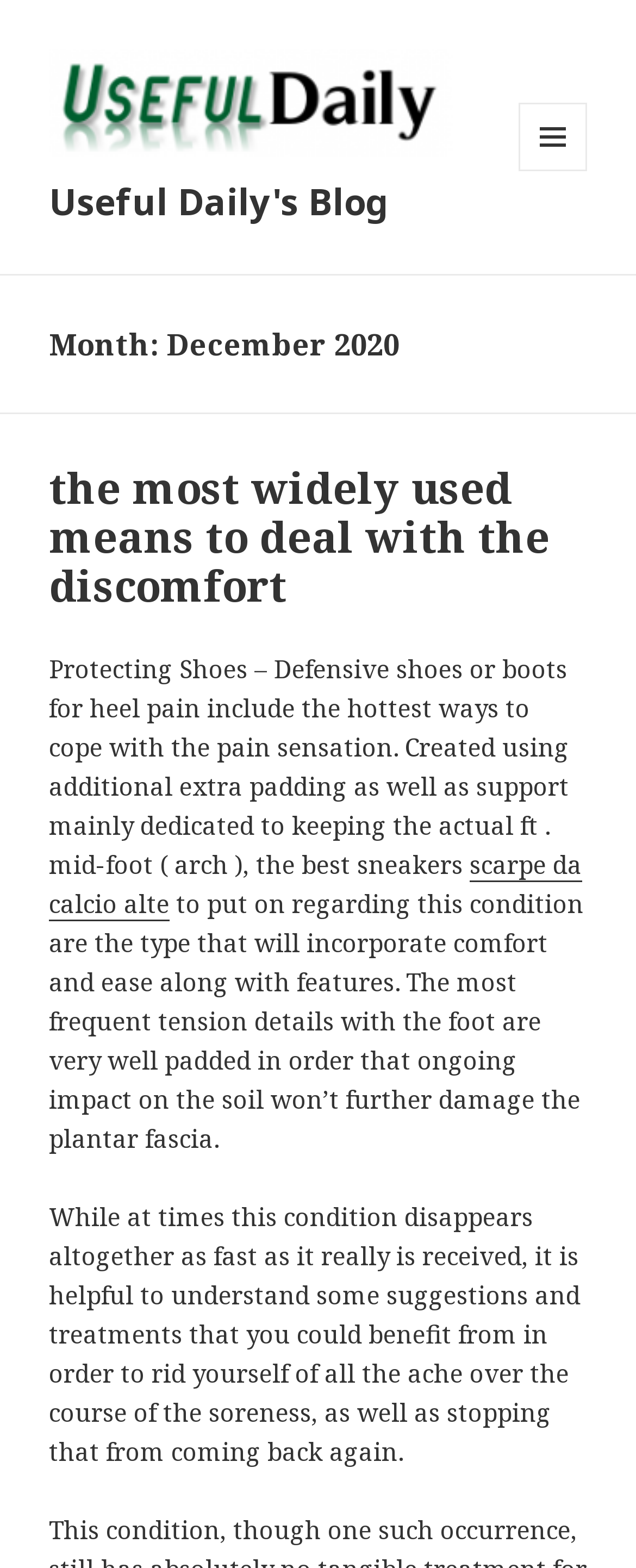What type of shoes are recommended for heel pain?
Provide an in-depth and detailed answer to the question.

The blog post recommends defensive shoes or boots for heel pain, which are designed with additional extra padding and support to keep the foot mid-foot (arch) and provide comfort and ease.